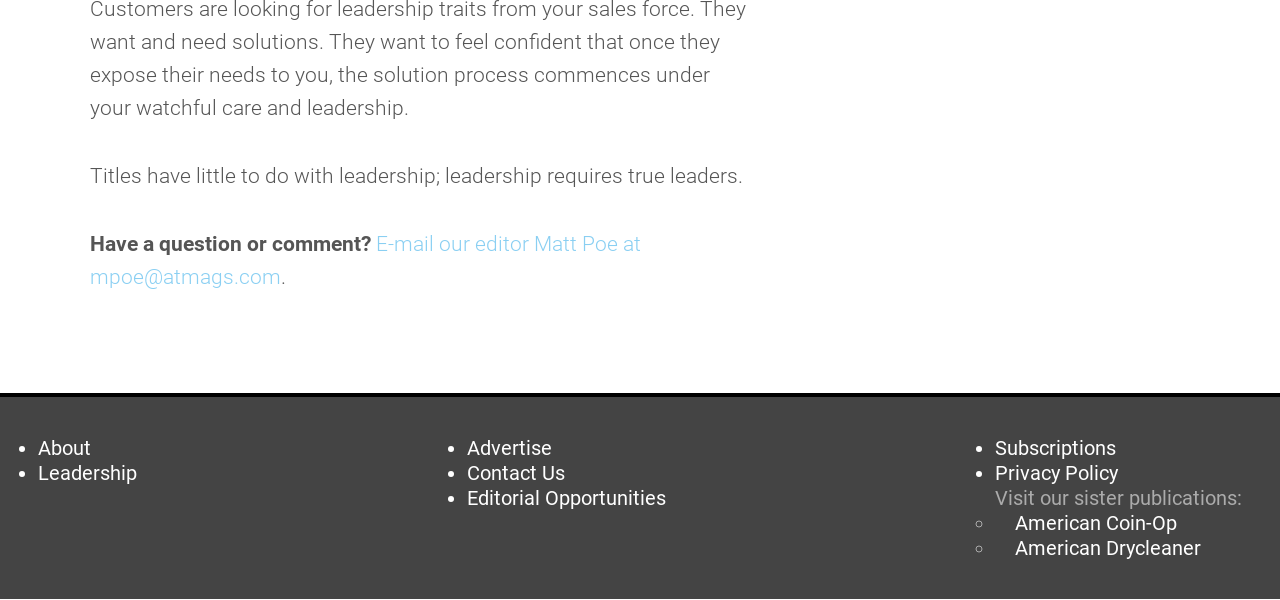Determine the bounding box coordinates for the region that must be clicked to execute the following instruction: "click the link at the top right".

None